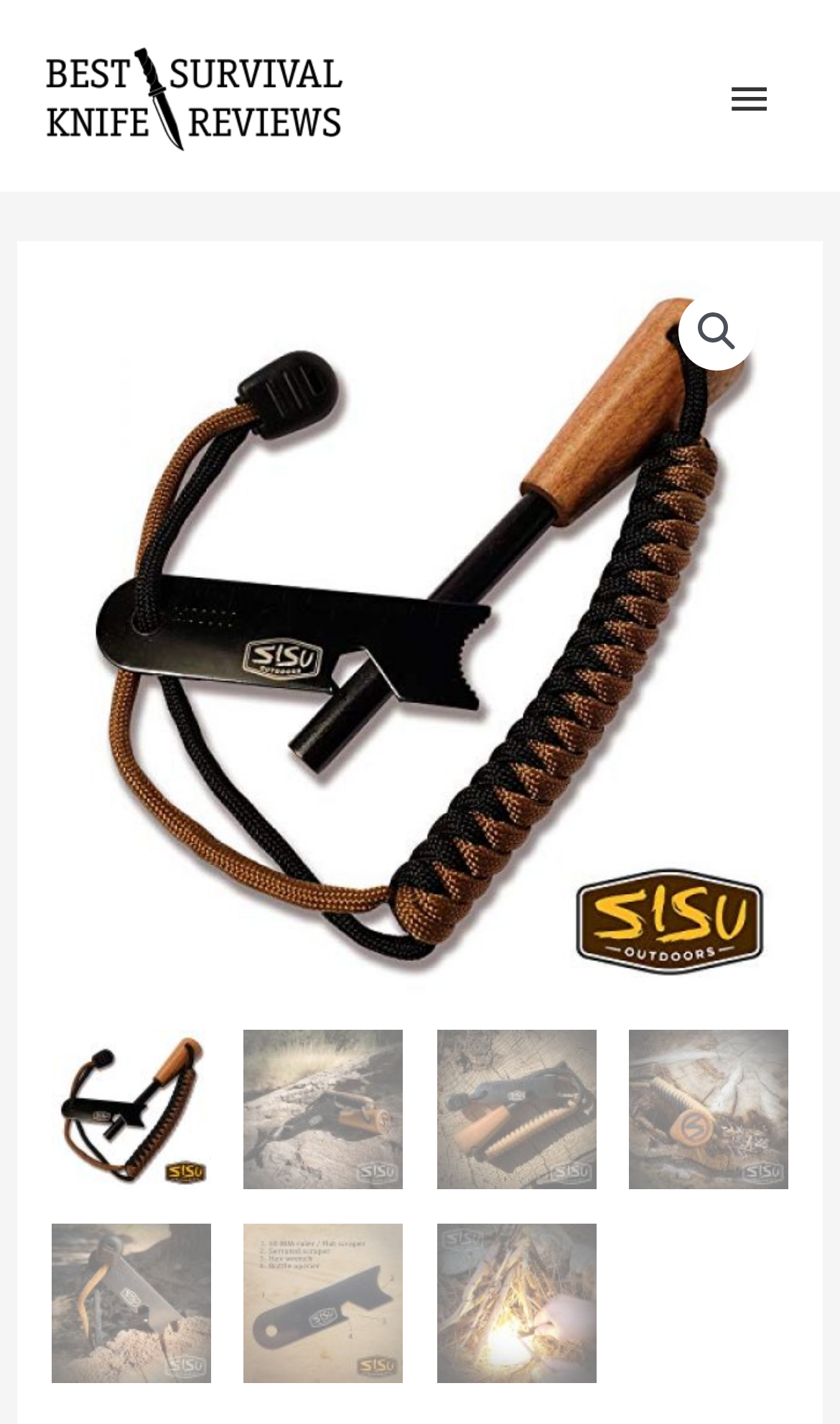What is the name of the product on this webpage?
Look at the screenshot and respond with one word or a short phrase.

Sisu Outdoors Hand-Finished Ferro Rod Fire Starter